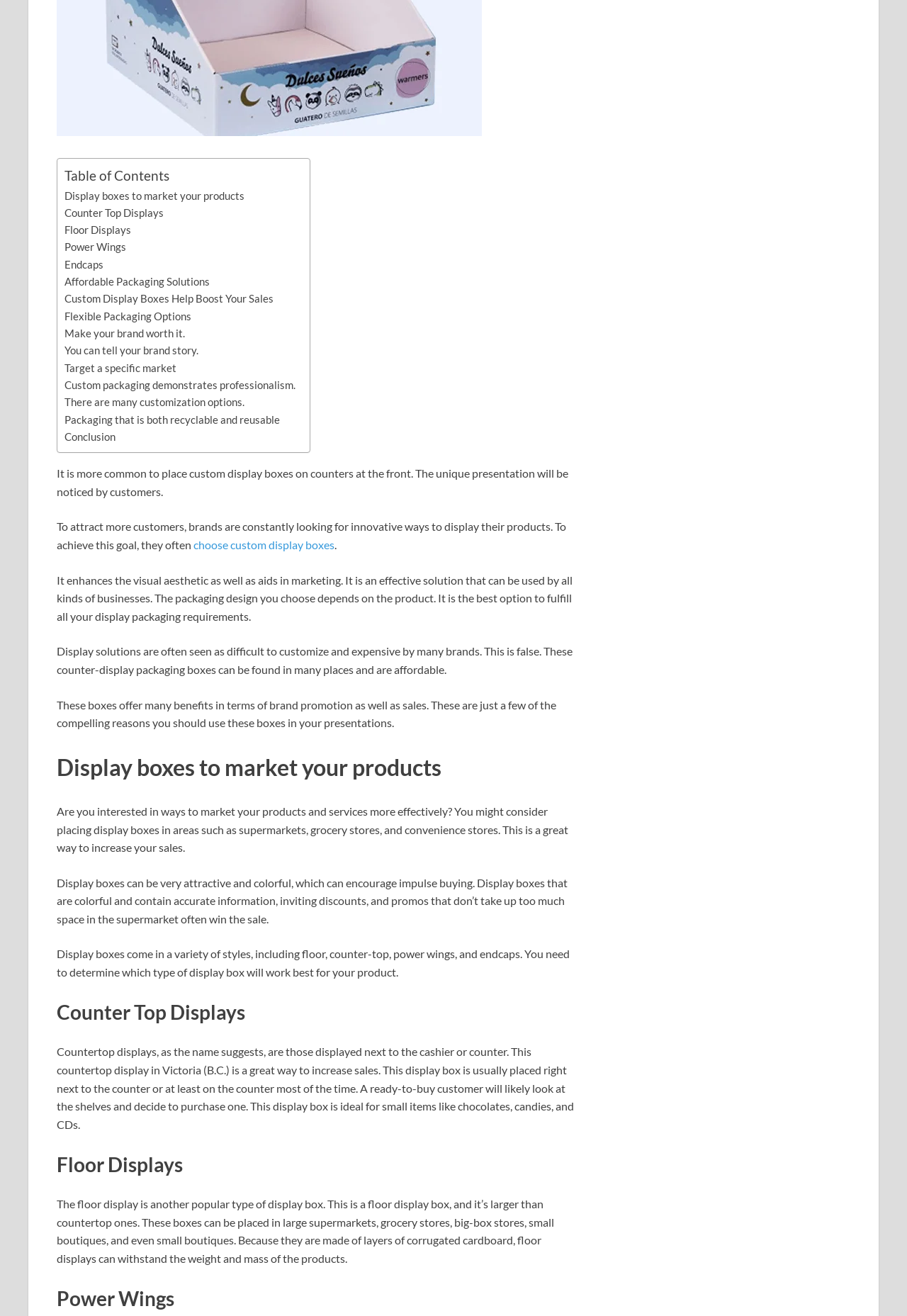Determine the bounding box for the HTML element described here: "Contributors". The coordinates should be given as [left, top, right, bottom] with each number being a float between 0 and 1.

None